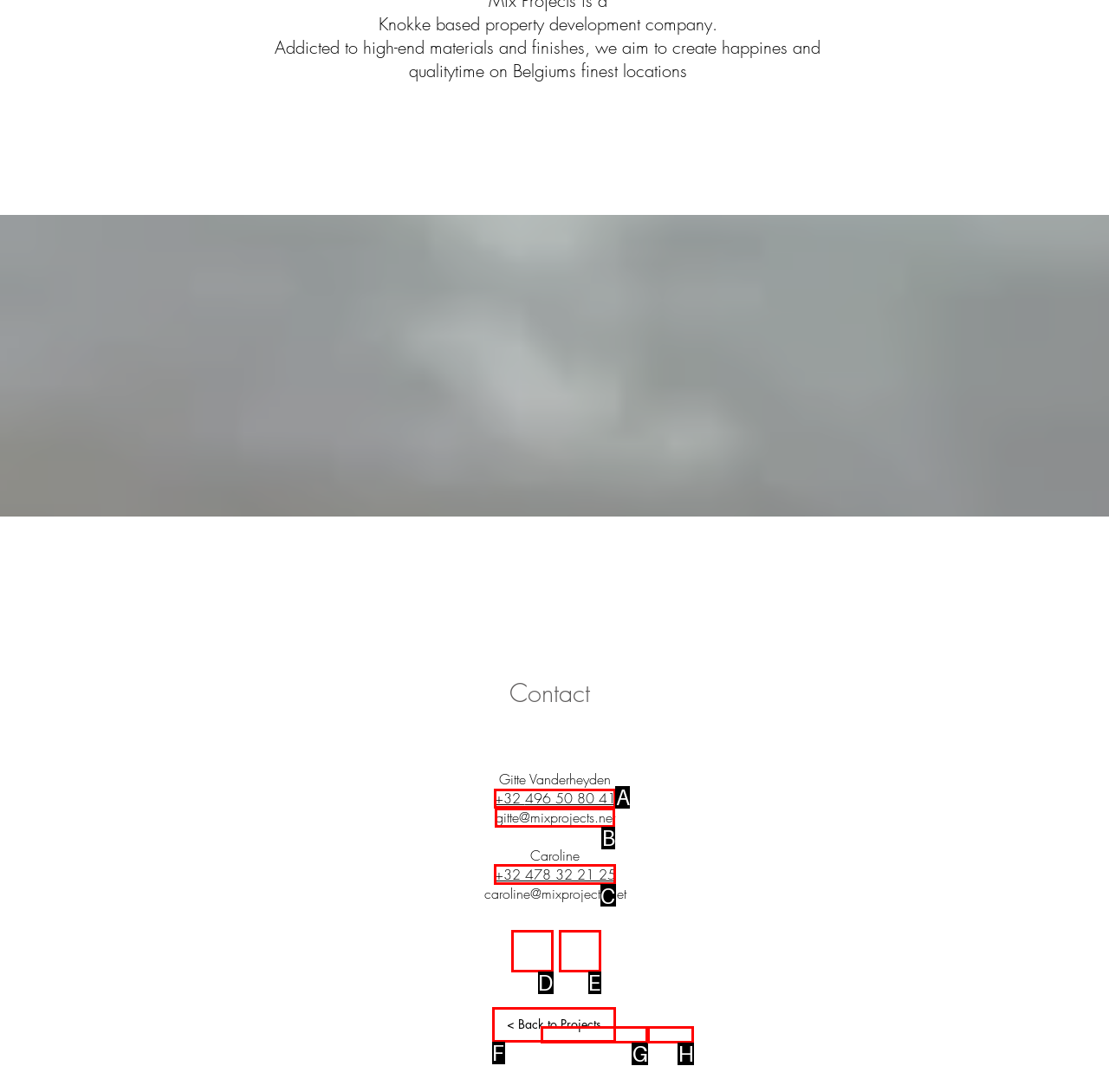Which letter corresponds to the correct option to complete the task: Call Caroline?
Answer with the letter of the chosen UI element.

C